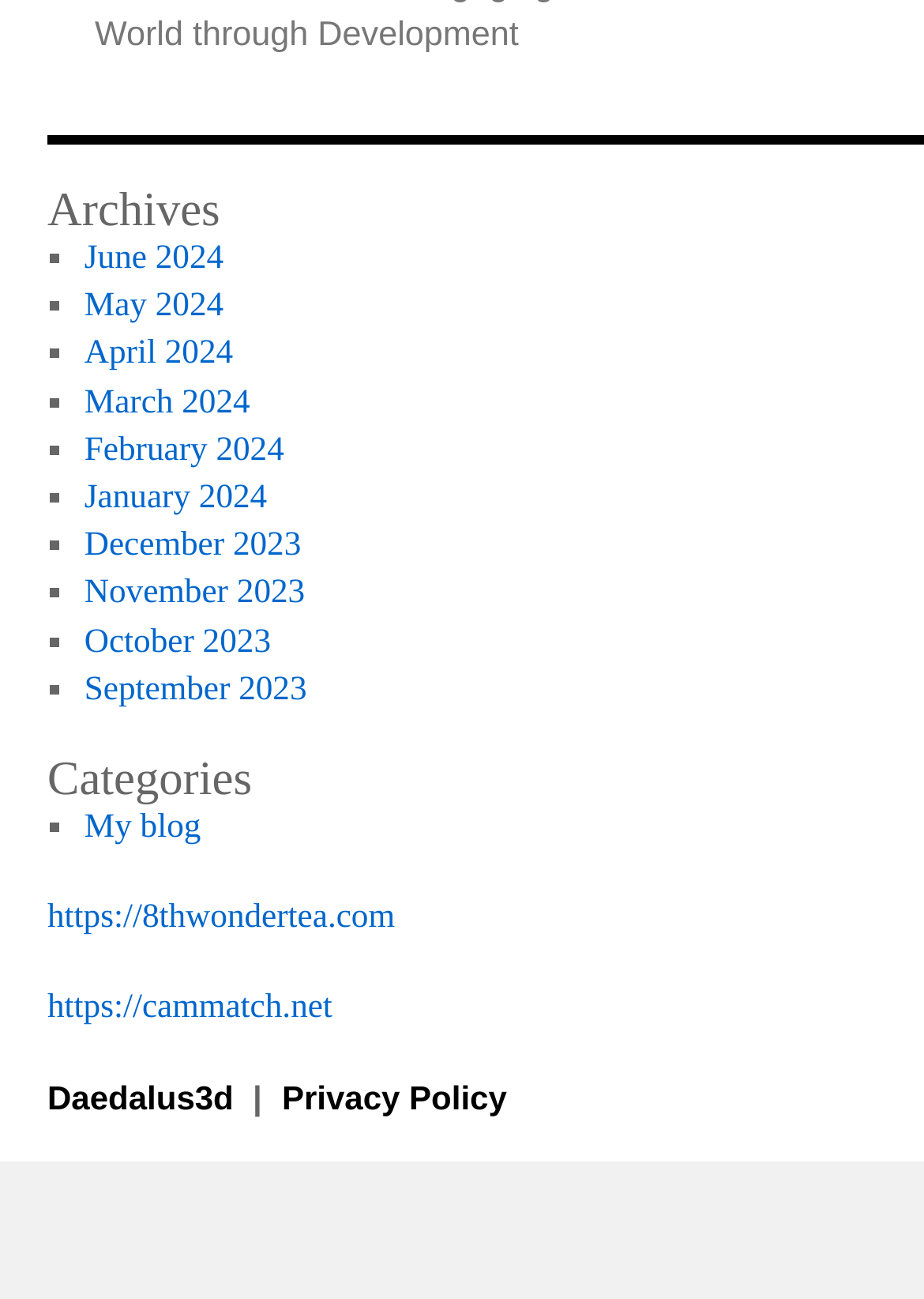What is the URL of the first external link listed?
Using the image, give a concise answer in the form of a single word or short phrase.

https://8thwondertea.com